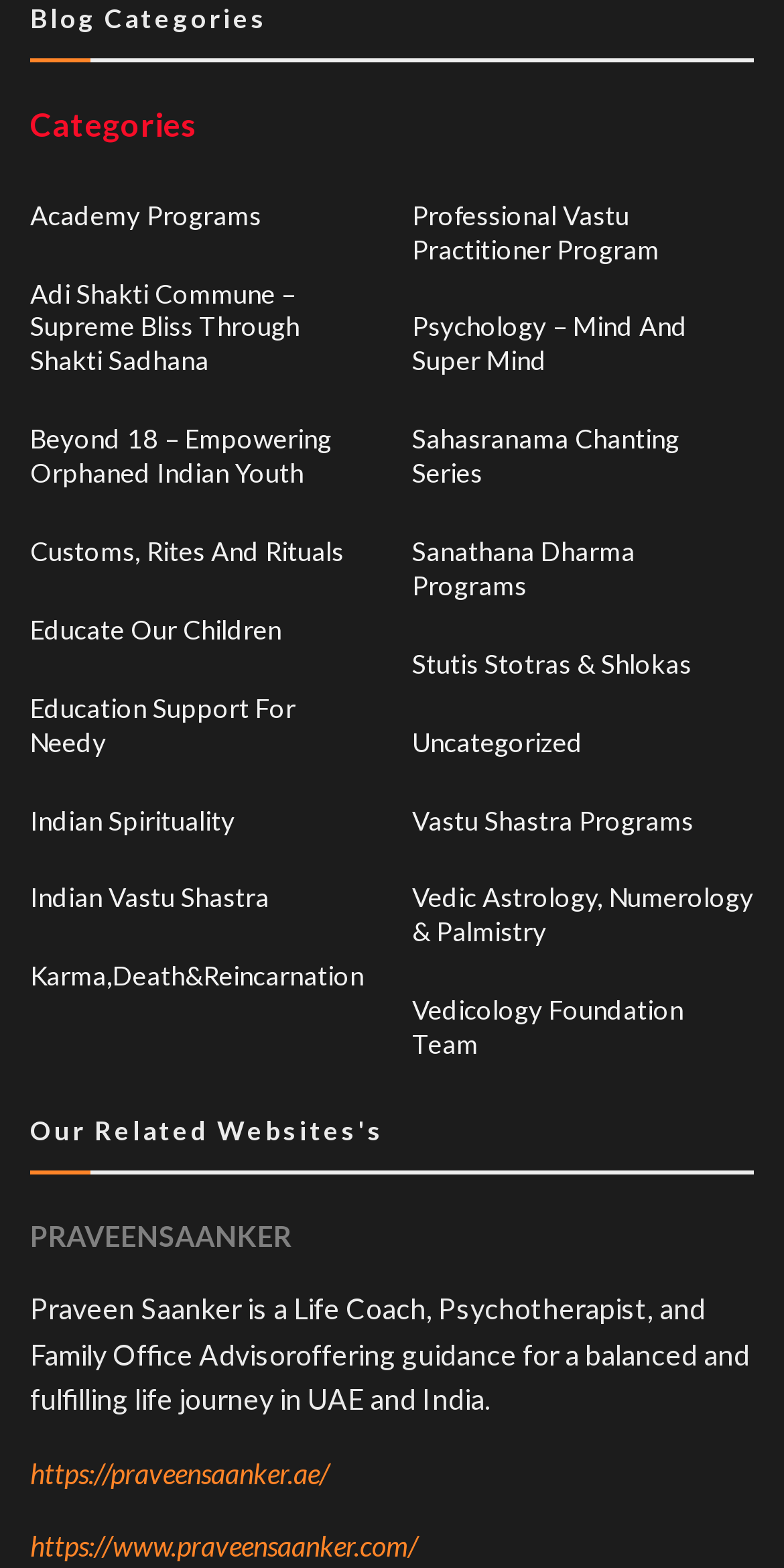What is the profession of Praveen Saanker?
From the image, provide a succinct answer in one word or a short phrase.

Life Coach, Psychotherapist, and Family Office Advisor